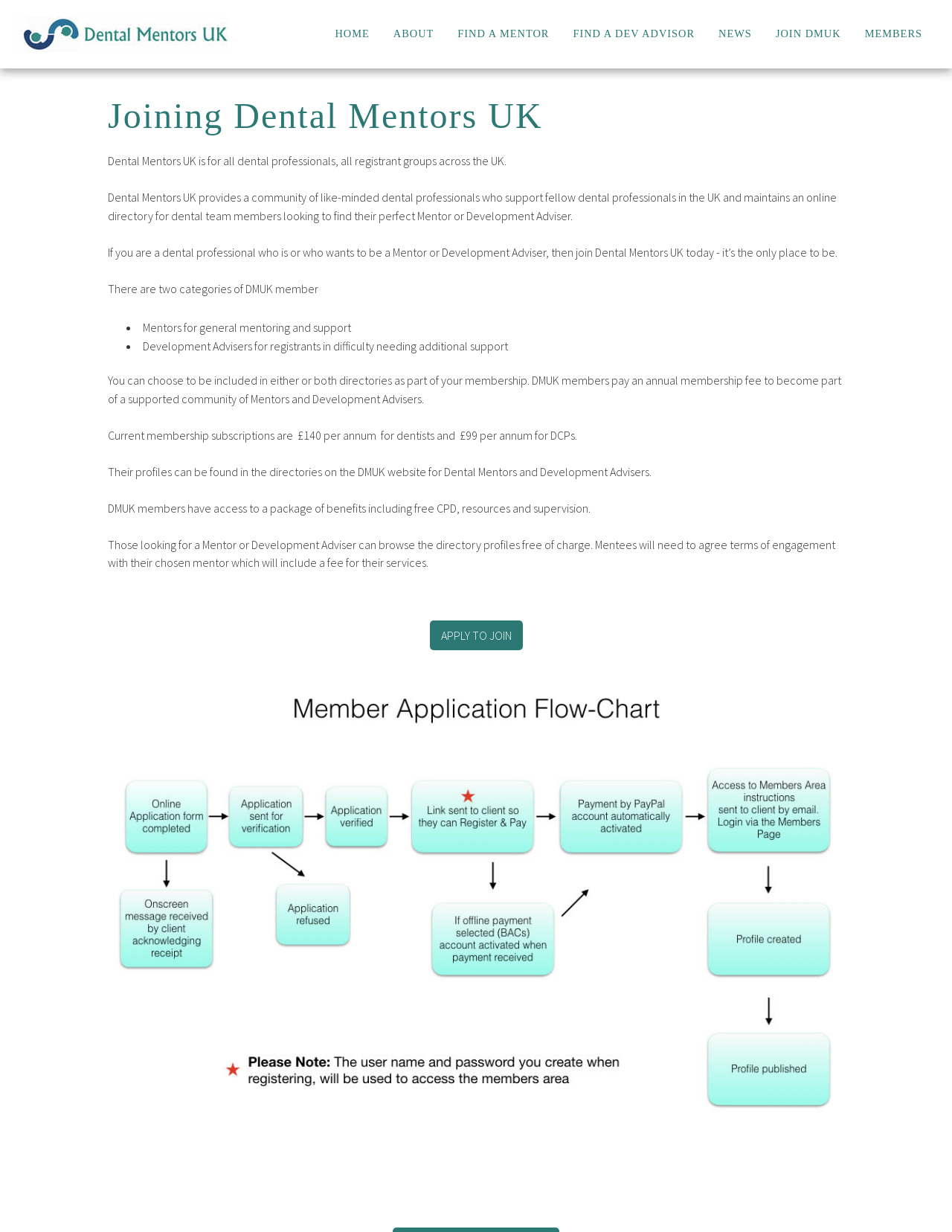What can mentees do on the DMUK website?
Could you answer the question with a detailed and thorough explanation?

Mentees can browse the directory profiles of mentors and development advisers on the DMUK website for free, and then agree on terms of engagement with their chosen mentor, which will include a fee for their services.